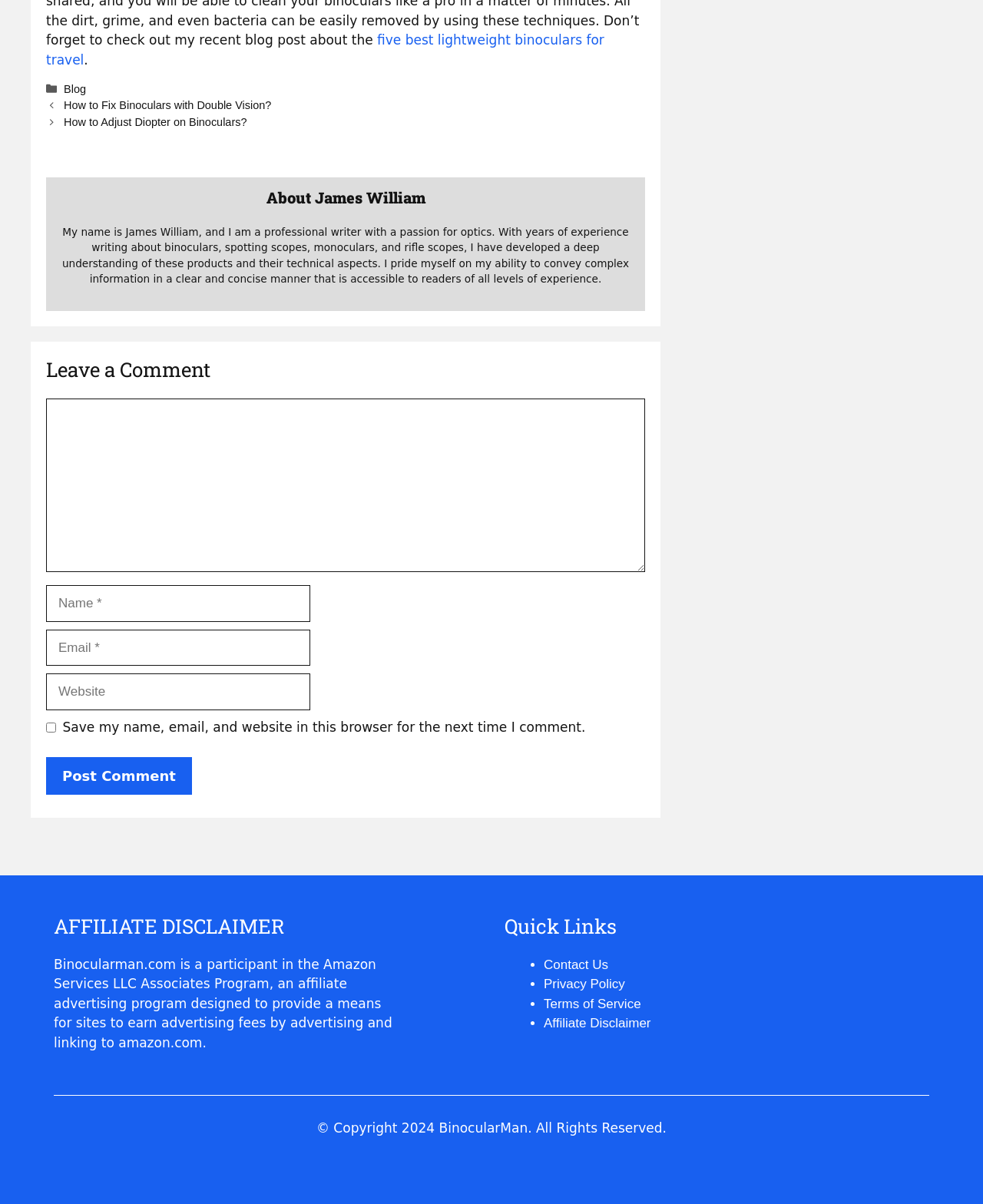Predict the bounding box coordinates of the area that should be clicked to accomplish the following instruction: "Click the 'Post Comment' button". The bounding box coordinates should consist of four float numbers between 0 and 1, i.e., [left, top, right, bottom].

[0.047, 0.629, 0.195, 0.66]